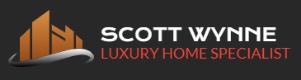Give a thorough caption of the image, focusing on all visible elements.

The image features the branding of Scott Wynne, a luxury home specialist. Prominently displayed is the name "SCOTT WYNNE" in bold, modern typography, conveying a sense of professionalism and expertise in the luxury real estate market. Below the name, the phrase "LUXURY HOME SPECIALIST" is presented in a slightly smaller font, emphasizing Scott's specialization in high-end properties. The background is a sleek dark color, which enhances the visibility of the text and gives a sophisticated look. Accompanying the text are stylized representations of building silhouettes, suggesting Scott's focus on real estate and home sales, particularly in the affluent sector. This visual branding aims to instill confidence and attract clients looking for expert guidance in buying or selling luxury homes.